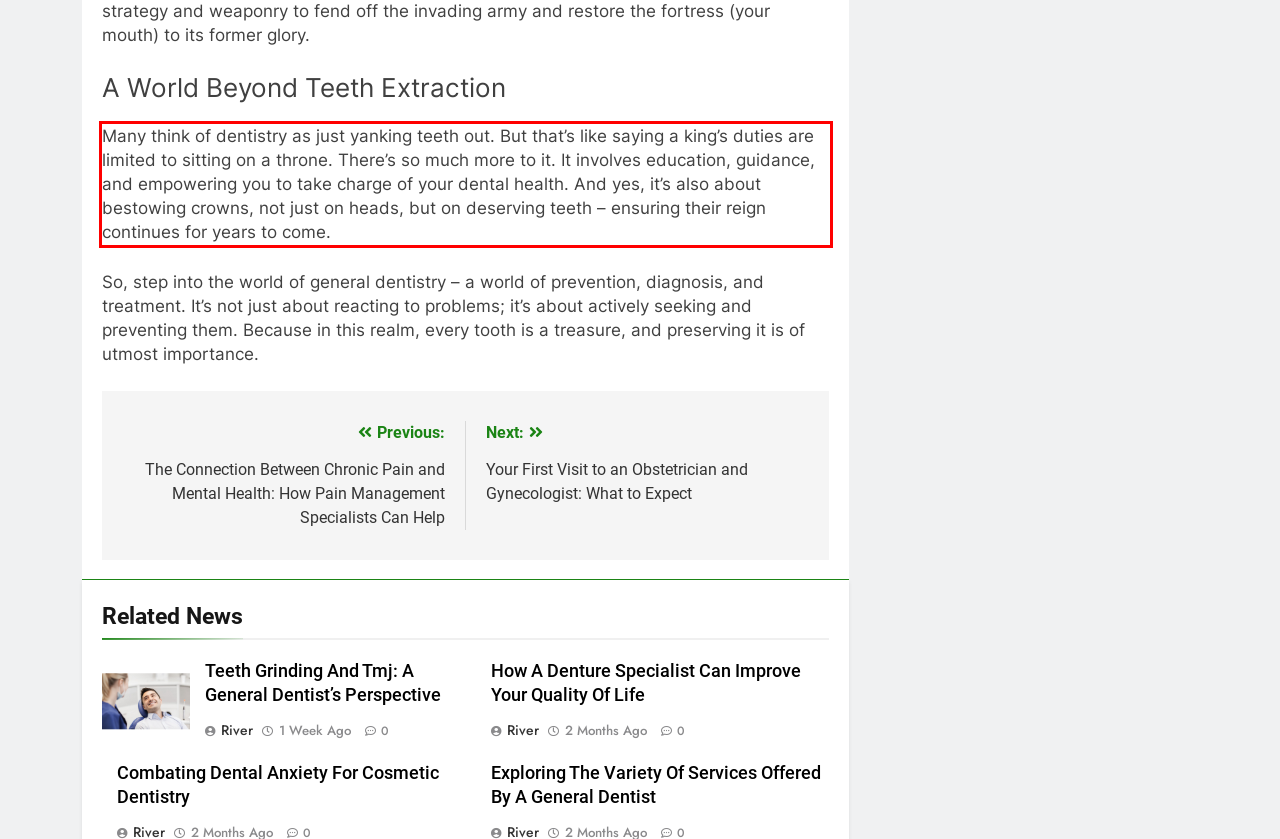You have a screenshot of a webpage with a UI element highlighted by a red bounding box. Use OCR to obtain the text within this highlighted area.

Many think of dentistry as just yanking teeth out. But that’s like saying a king’s duties are limited to sitting on a throne. There’s so much more to it. It involves education, guidance, and empowering you to take charge of your dental health. And yes, it’s also about bestowing crowns, not just on heads, but on deserving teeth – ensuring their reign continues for years to come.